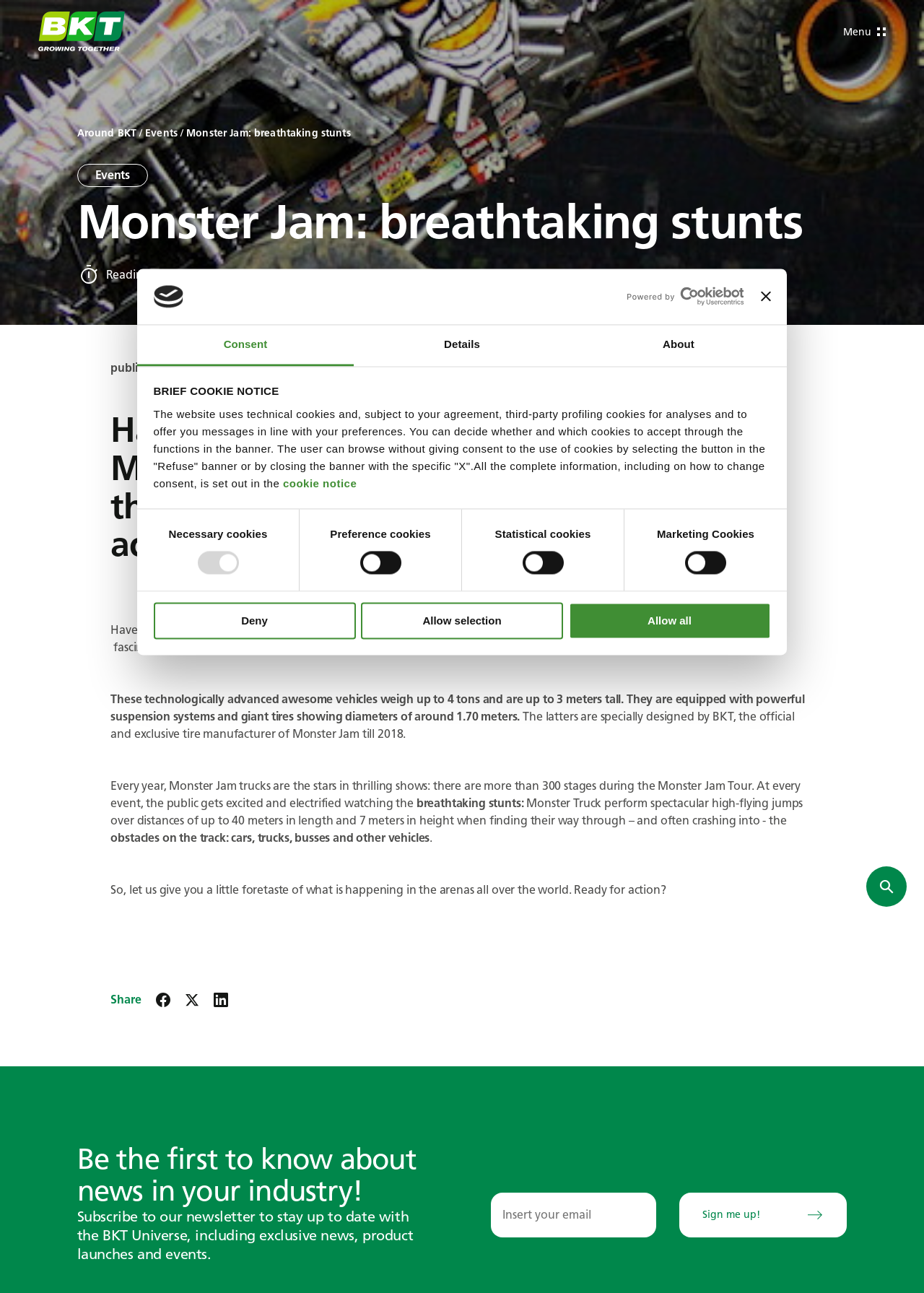Highlight the bounding box coordinates of the element that should be clicked to carry out the following instruction: "Check out resume examples". The coordinates must be given as four float numbers ranging from 0 to 1, i.e., [left, top, right, bottom].

None